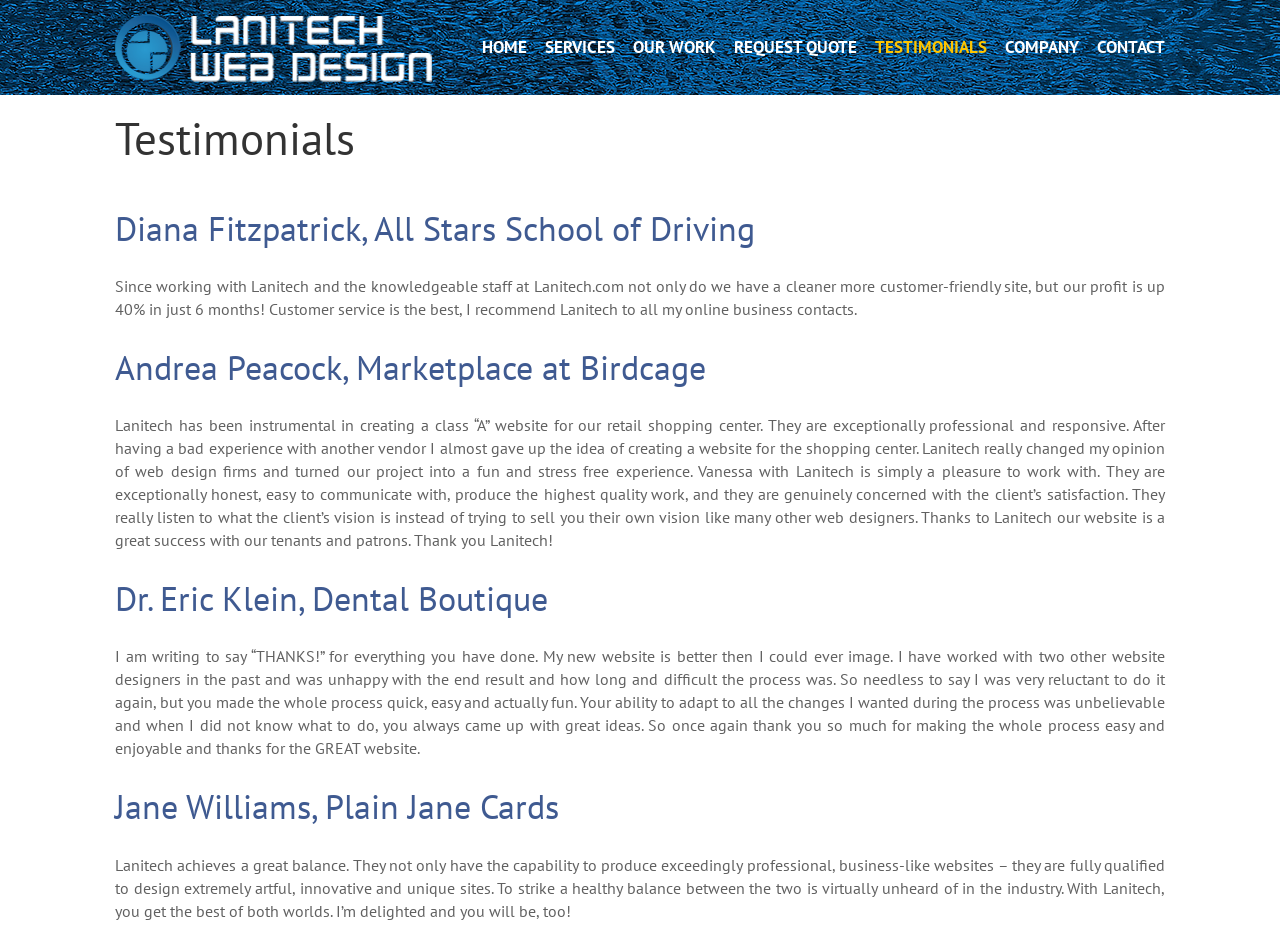Identify the bounding box coordinates of the region that needs to be clicked to carry out this instruction: "Go to HOME page". Provide these coordinates as four float numbers ranging from 0 to 1, i.e., [left, top, right, bottom].

[0.377, 0.0, 0.412, 0.101]